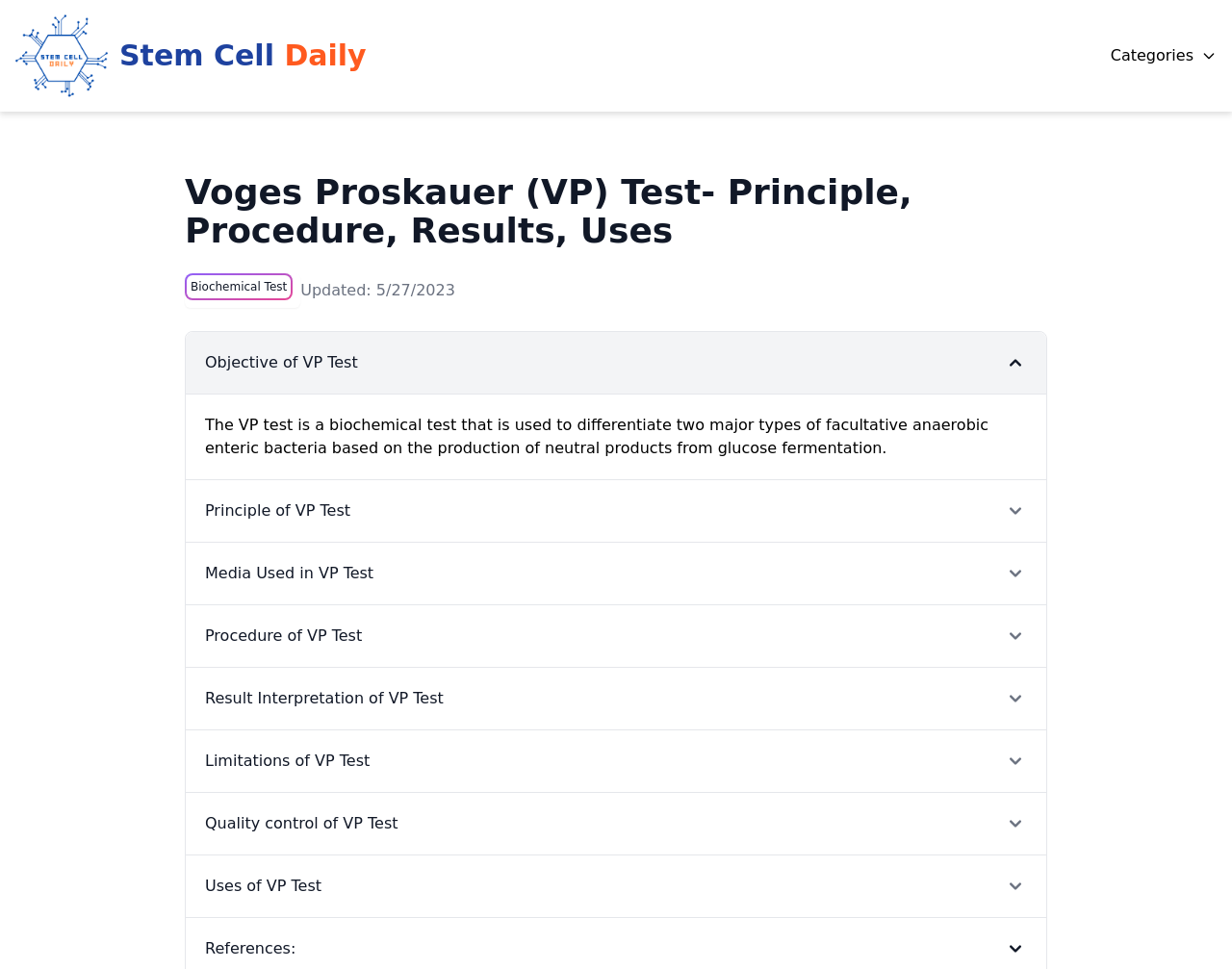Determine the bounding box coordinates for the element that should be clicked to follow this instruction: "View categories". The coordinates should be given as four float numbers between 0 and 1, in the format [left, top, right, bottom].

[0.901, 0.046, 0.988, 0.07]